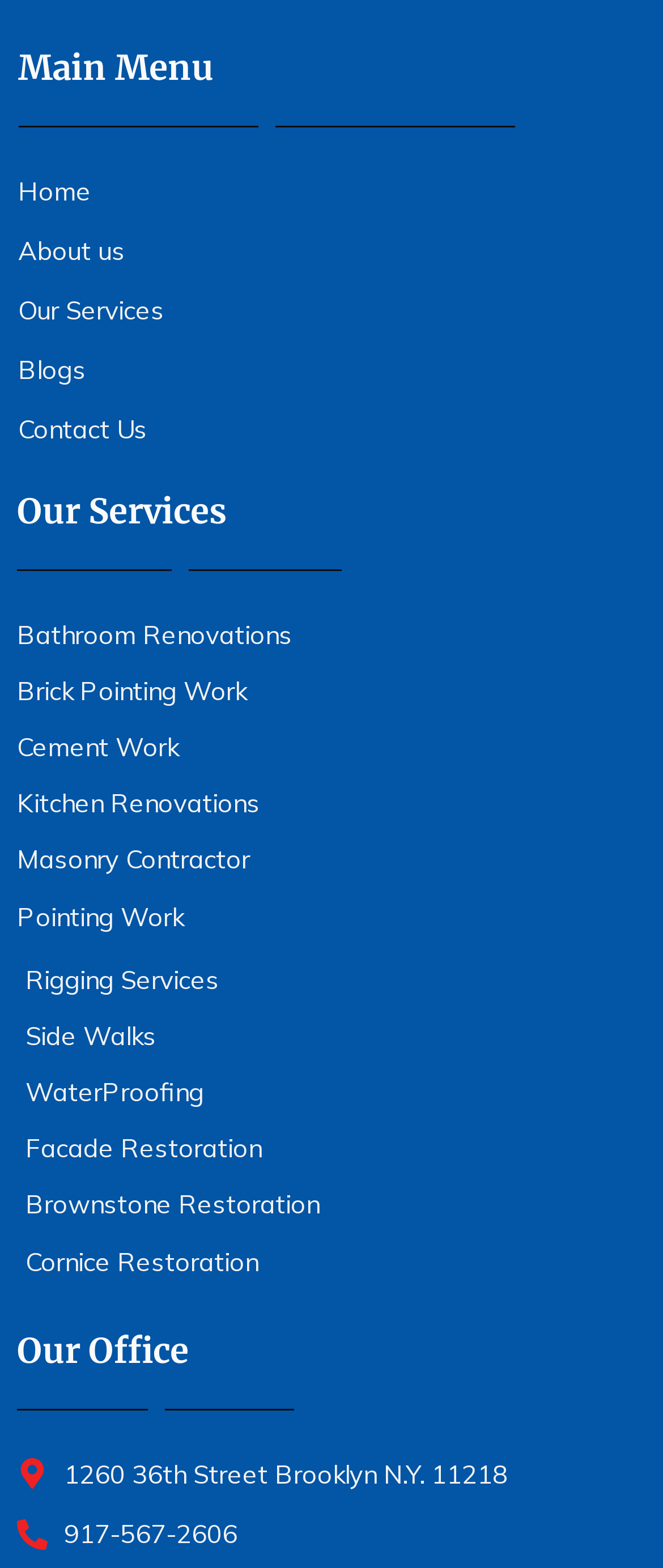Please give a concise answer to this question using a single word or phrase: 
What is the last service listed?

WaterProofing